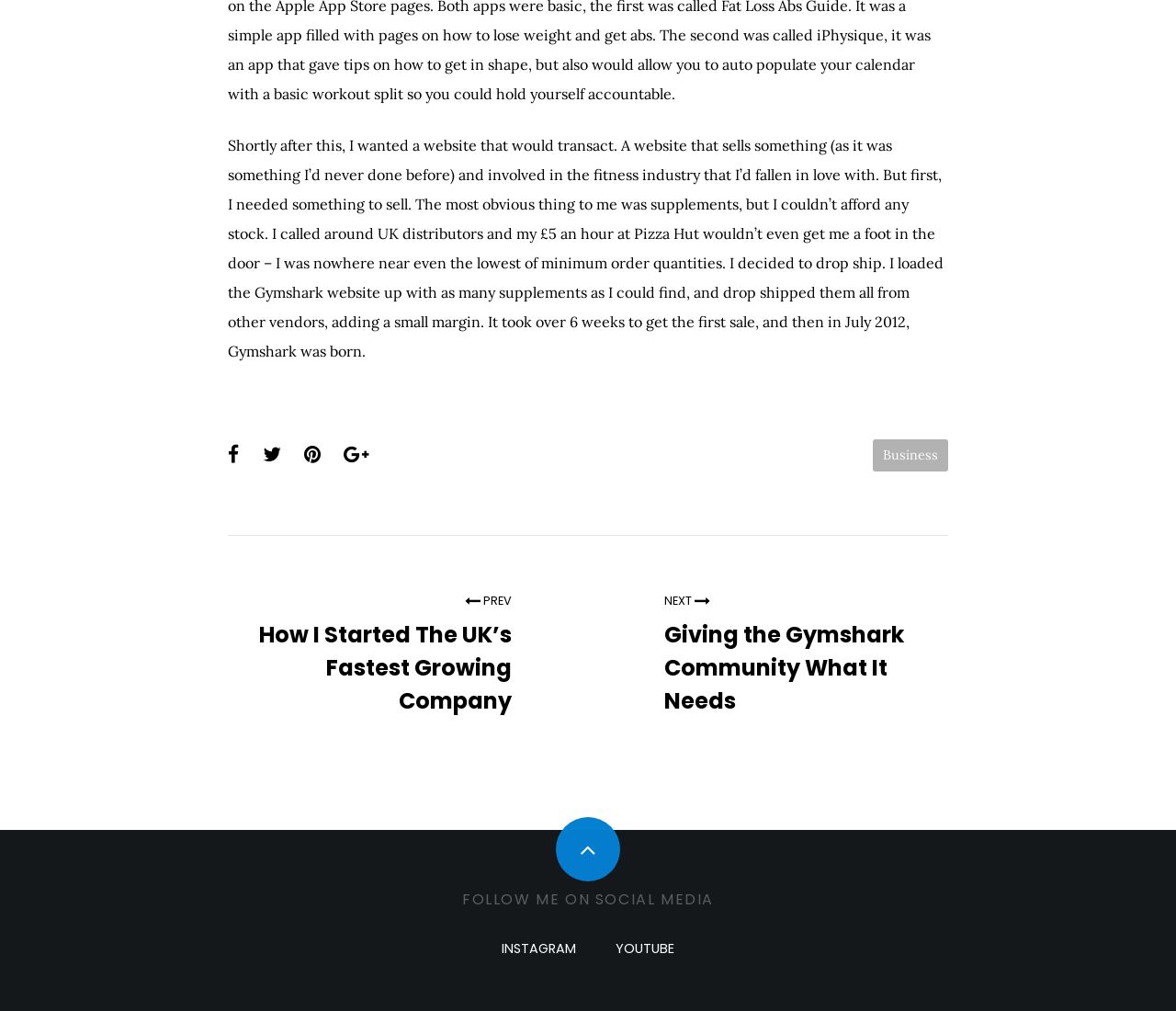Predict the bounding box coordinates of the area that should be clicked to accomplish the following instruction: "Read about Giving the Gymshark Community What It Needs". The bounding box coordinates should consist of four float numbers between 0 and 1, i.e., [left, top, right, bottom].

[0.565, 0.612, 0.769, 0.708]